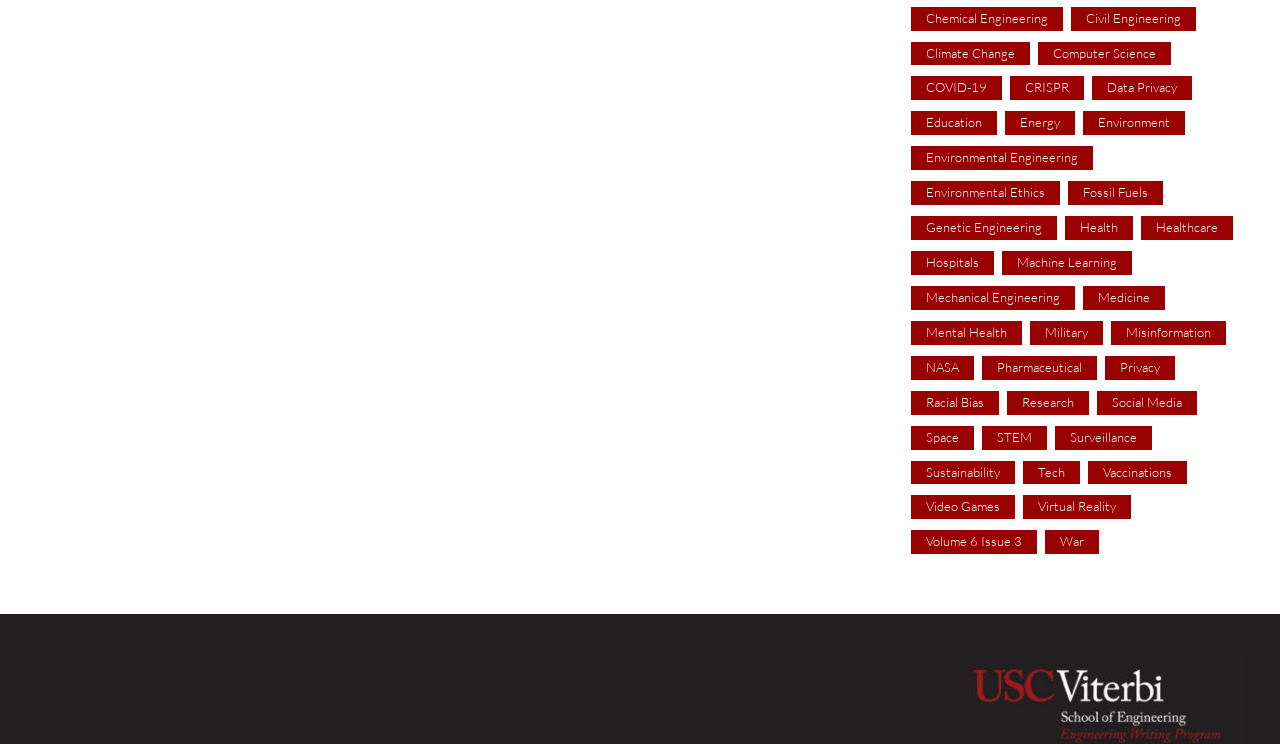Show me the bounding box coordinates of the clickable region to achieve the task as per the instruction: "Visit the 'thehappyhousie.com' website".

None